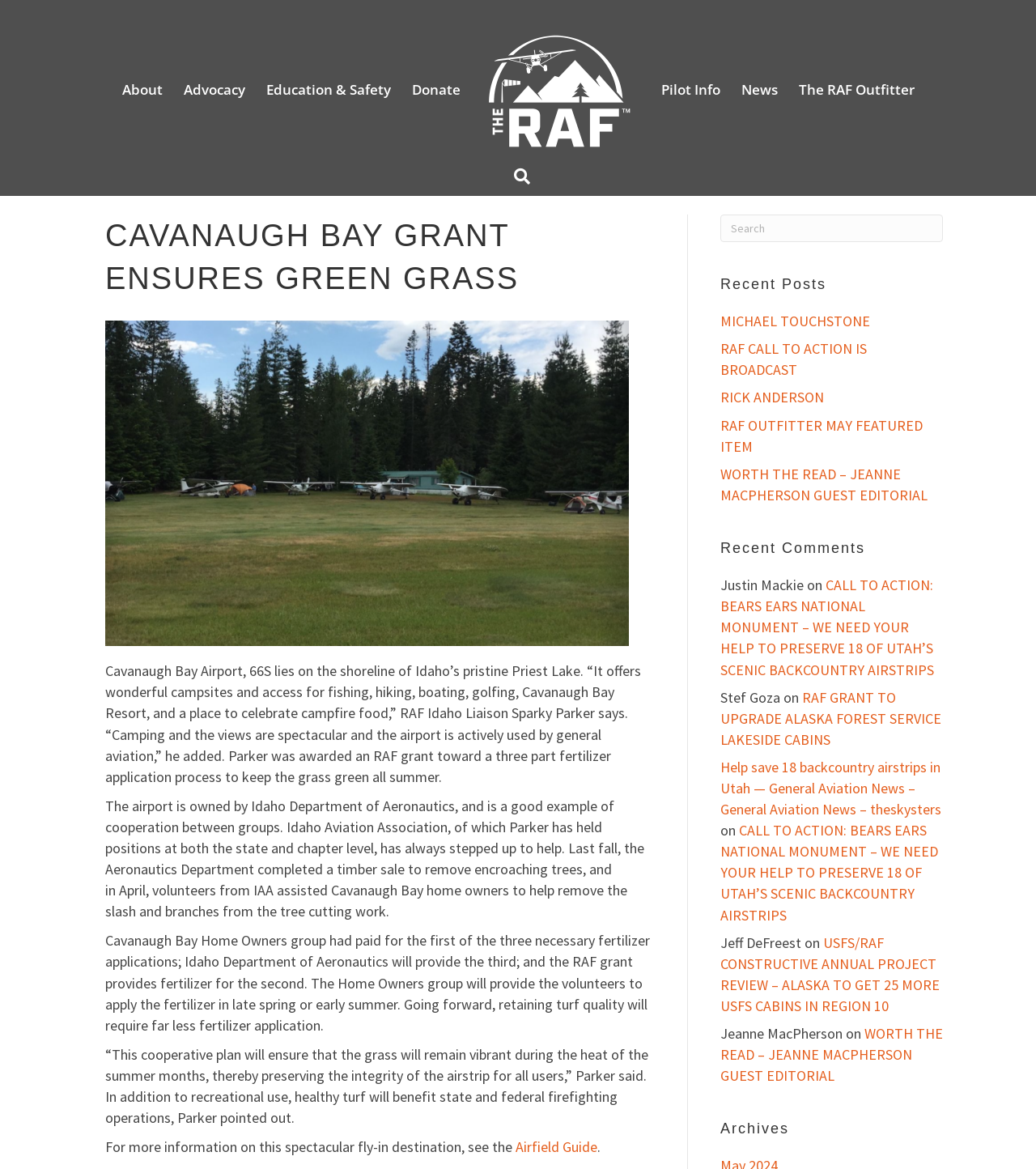What is the name of the airport mentioned?
Provide an in-depth and detailed explanation in response to the question.

The webpage mentions 'Cavanaugh Bay Airport, 66S lies on the shoreline of Idaho’s pristine Priest Lake.' in the StaticText element, which indicates that the airport being referred to is Cavanaugh Bay Airport.